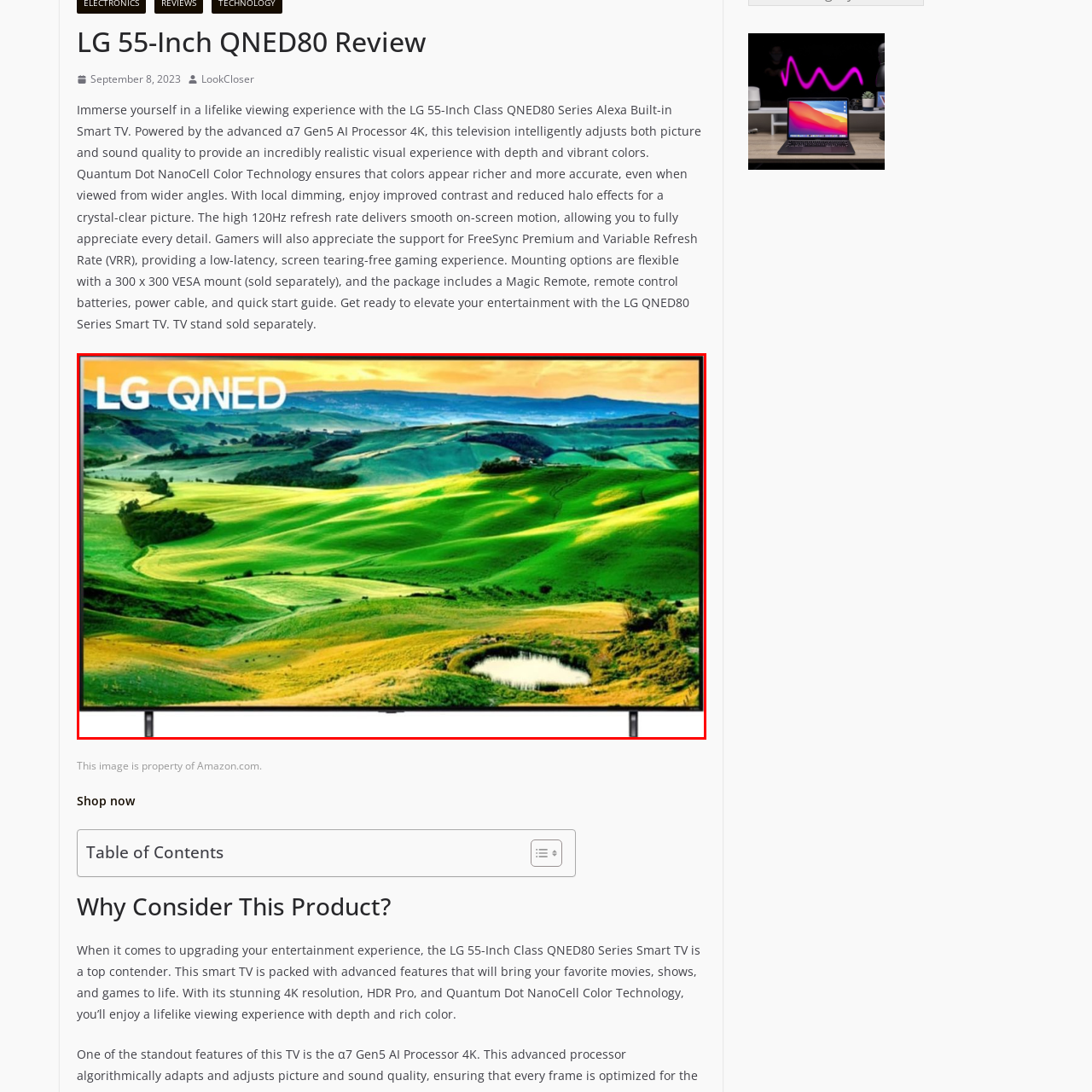Focus on the area marked by the red boundary, What is the refresh rate of the TV? Answer concisely with a single word or phrase.

120Hz